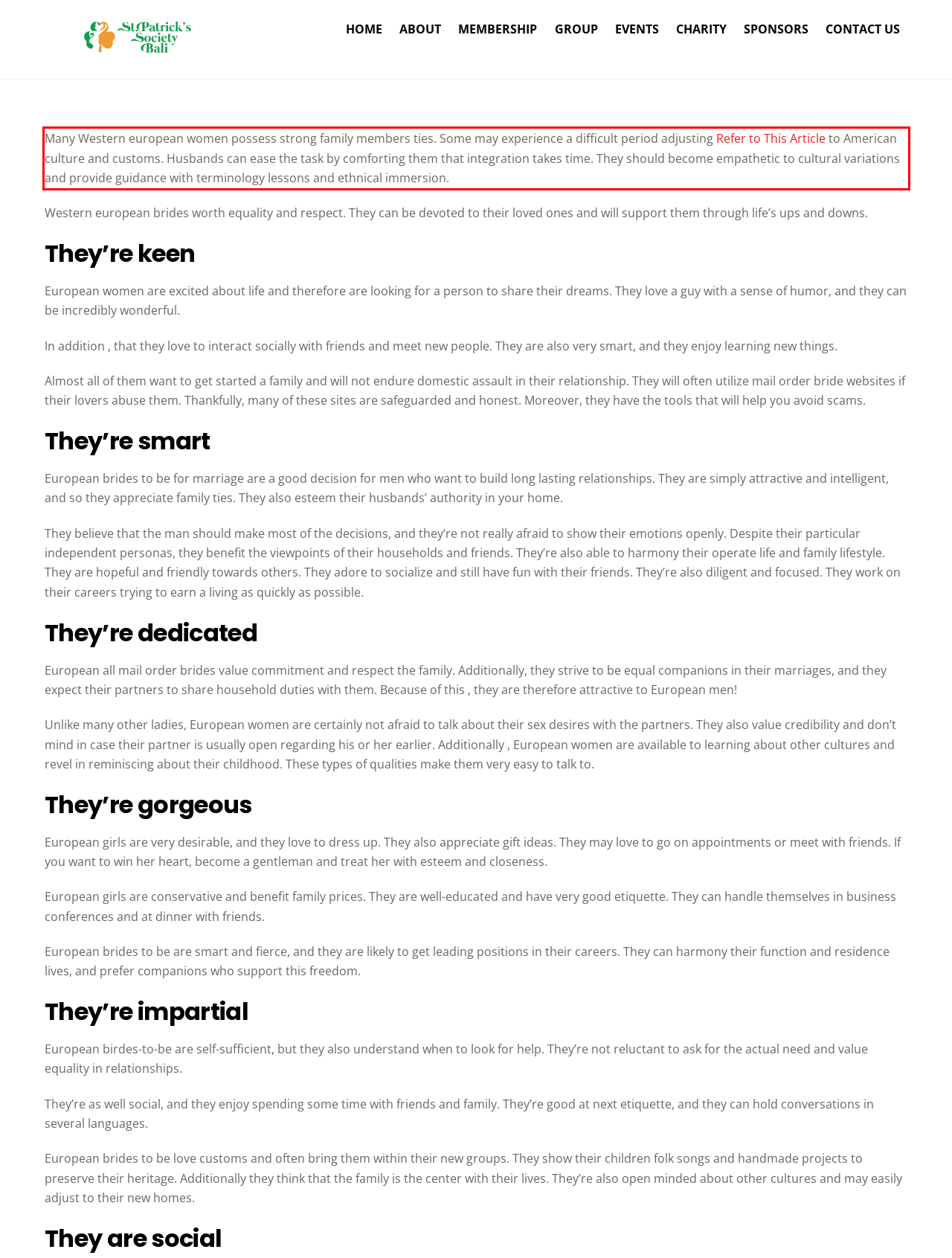You have a screenshot of a webpage, and there is a red bounding box around a UI element. Utilize OCR to extract the text within this red bounding box.

Many Western european women possess strong family members ties. Some may experience a difficult period adjusting Refer to This Article to American culture and customs. Husbands can ease the task by comforting them that integration takes time. They should become empathetic to cultural variations and provide guidance with terminology lessons and ethnical immersion.